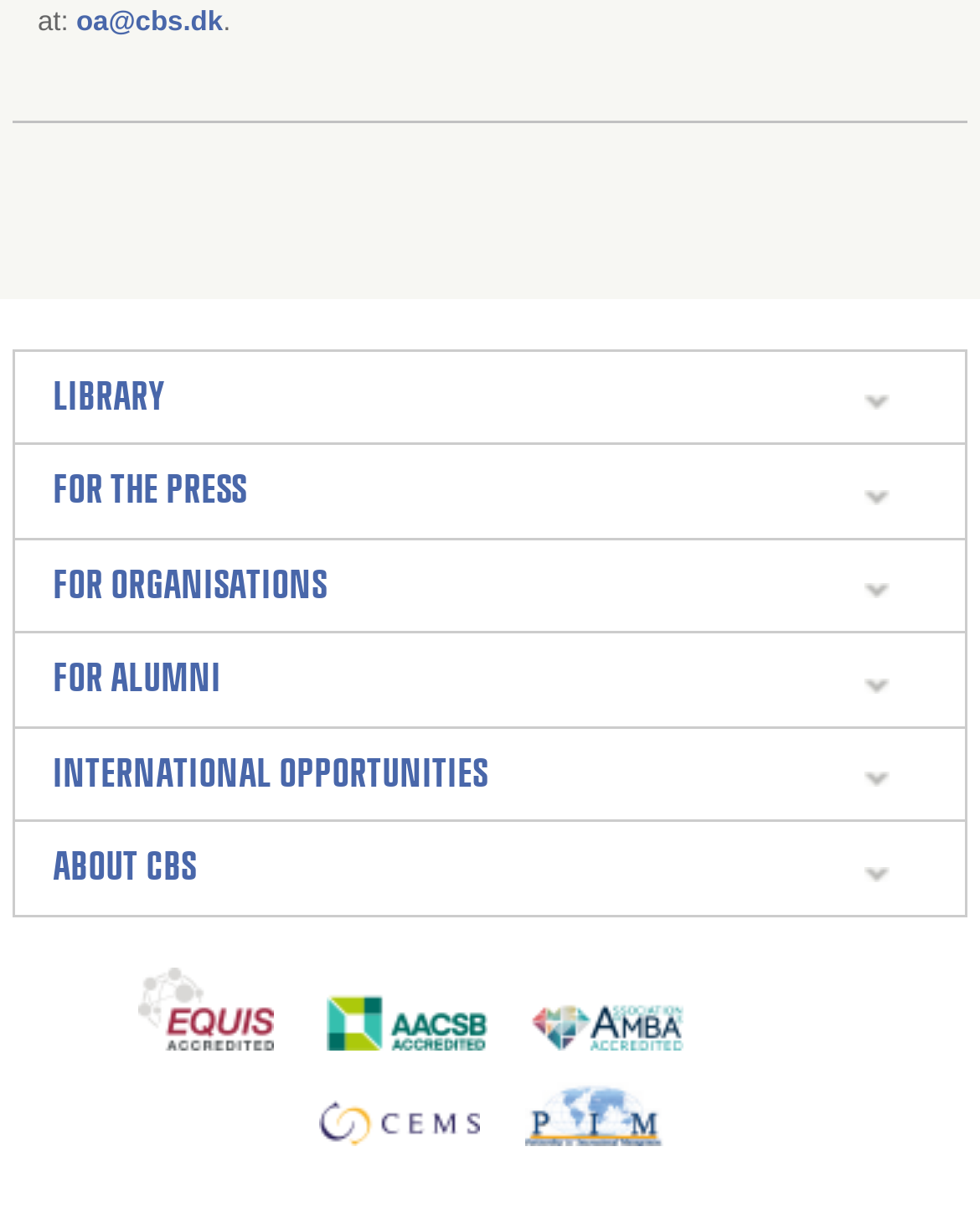Using the provided element description "For the press", determine the bounding box coordinates of the UI element.

[0.054, 0.384, 0.251, 0.415]